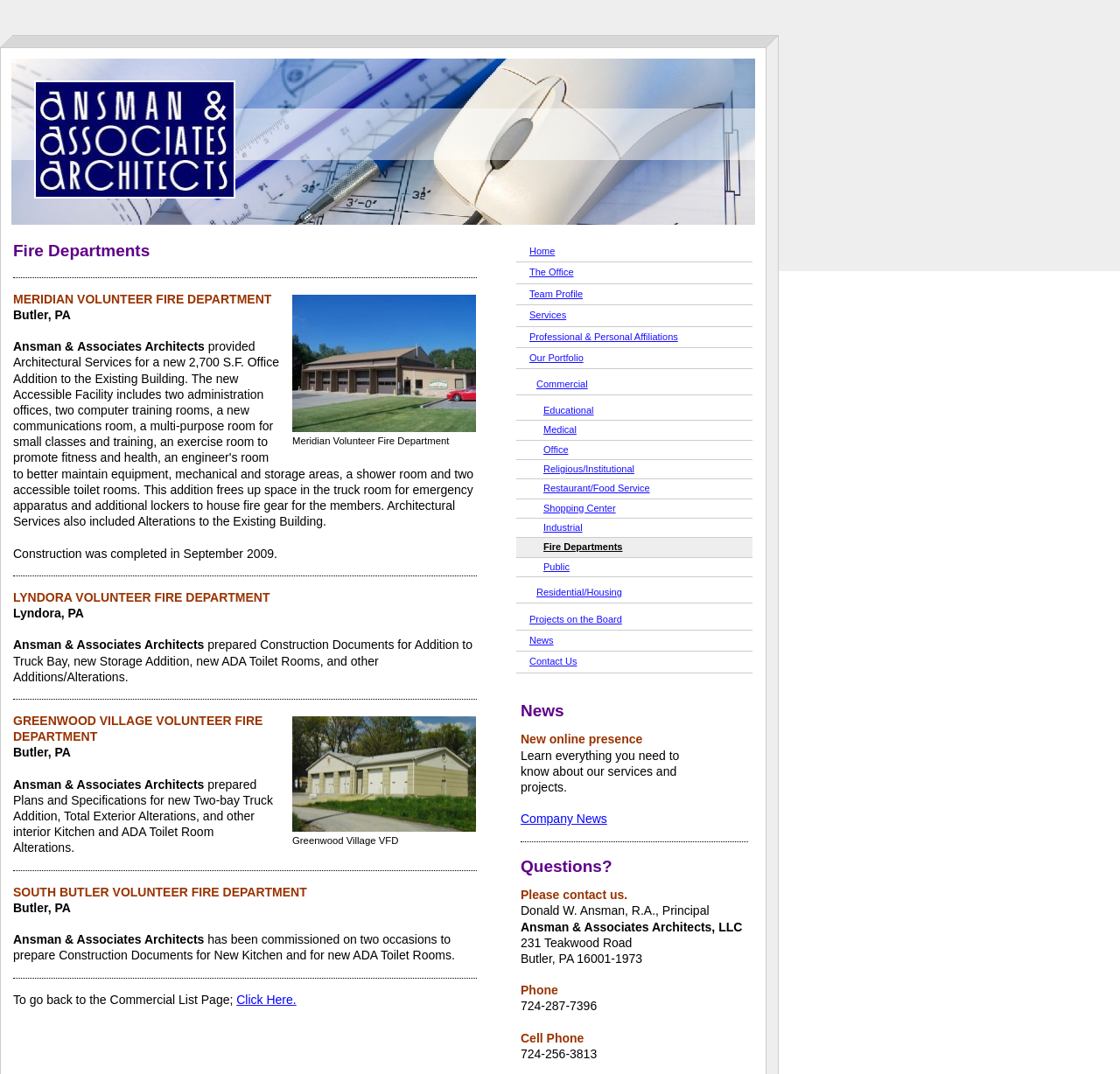Using the webpage screenshot, locate the HTML element that fits the following description and provide its bounding box: "Professional & Personal Affiliations".

[0.461, 0.304, 0.672, 0.324]